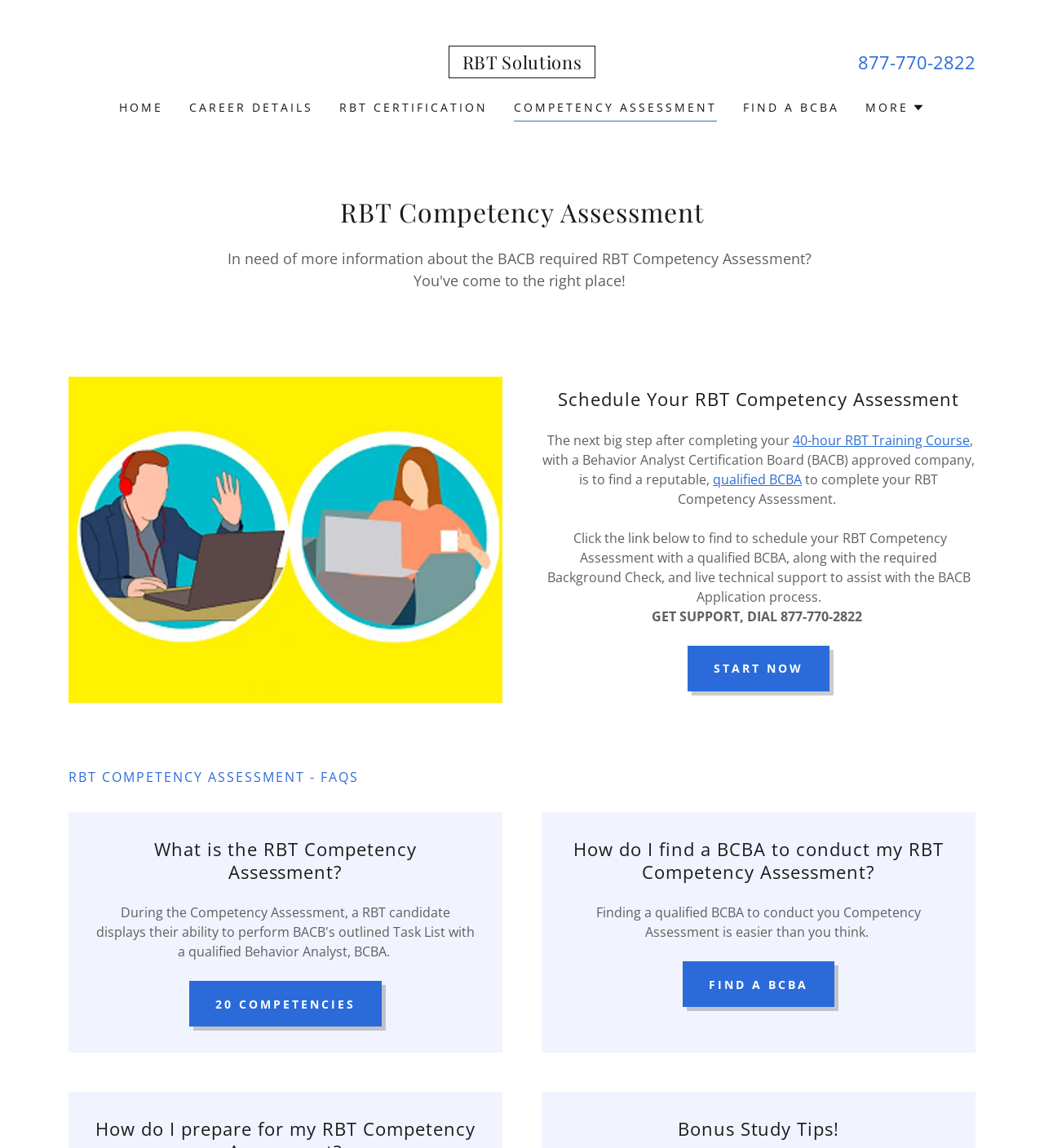Please respond to the question with a concise word or phrase:
What is the next step after completing the 40-hour RBT Training Course?

Find a BCBA